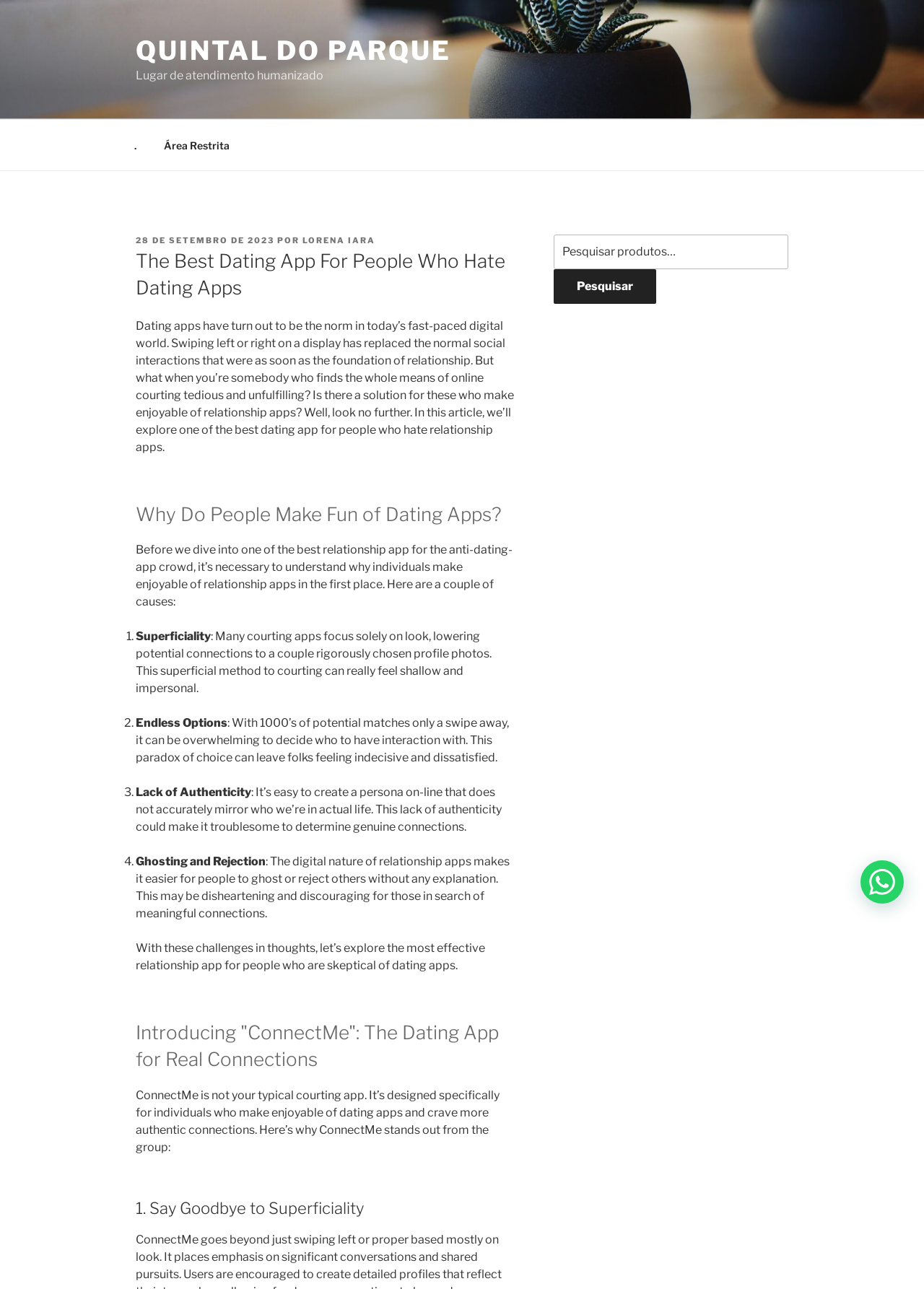Please provide a detailed answer to the question below by examining the image:
What is the purpose of the search bar on the right side of the page?

The search bar on the right side of the page allows users to search for specific content within the website, making it easier to find relevant information.